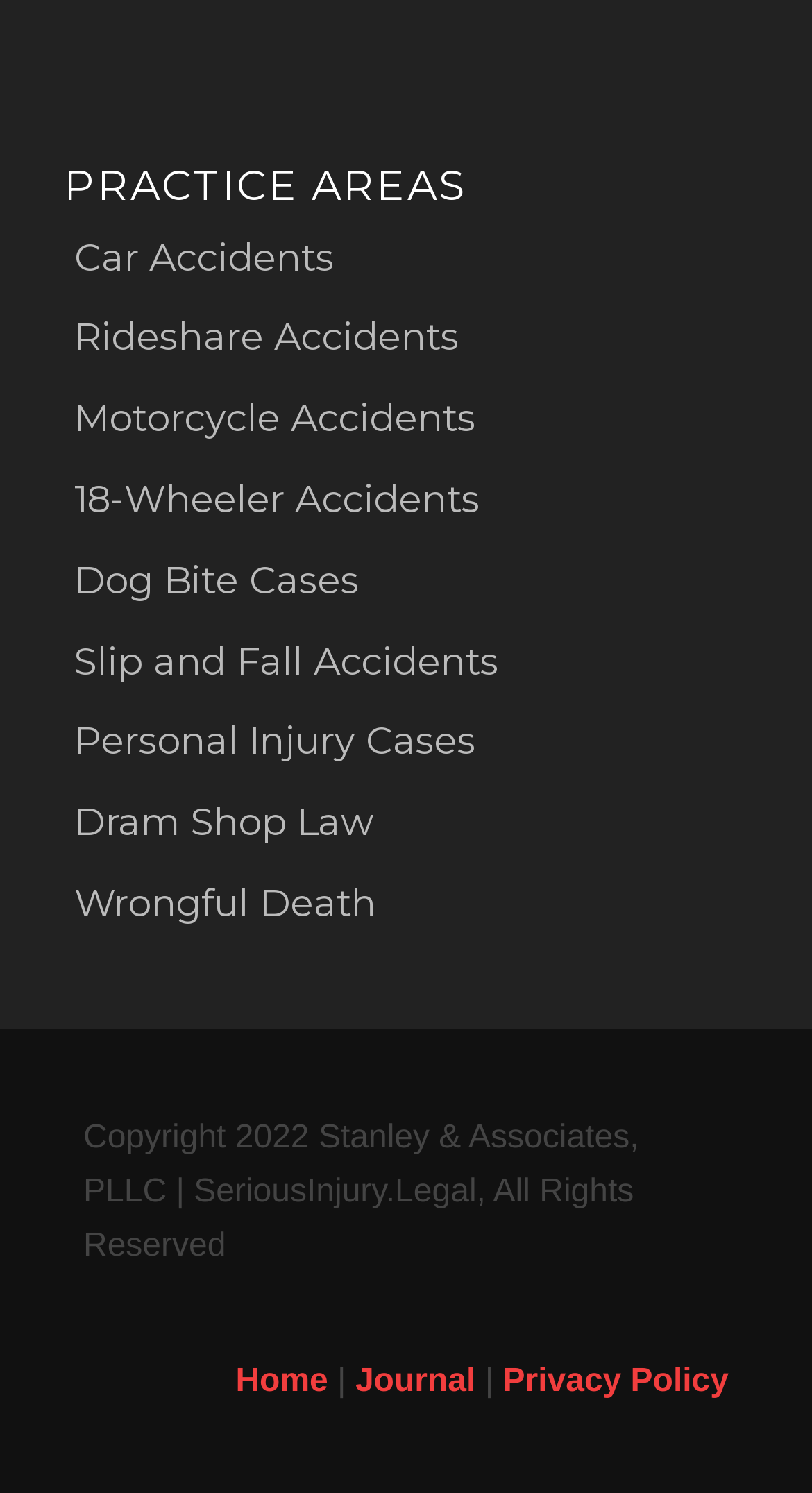Please determine the bounding box coordinates of the element to click on in order to accomplish the following task: "Click on Car Accidents". Ensure the coordinates are four float numbers ranging from 0 to 1, i.e., [left, top, right, bottom].

[0.078, 0.146, 0.627, 0.2]